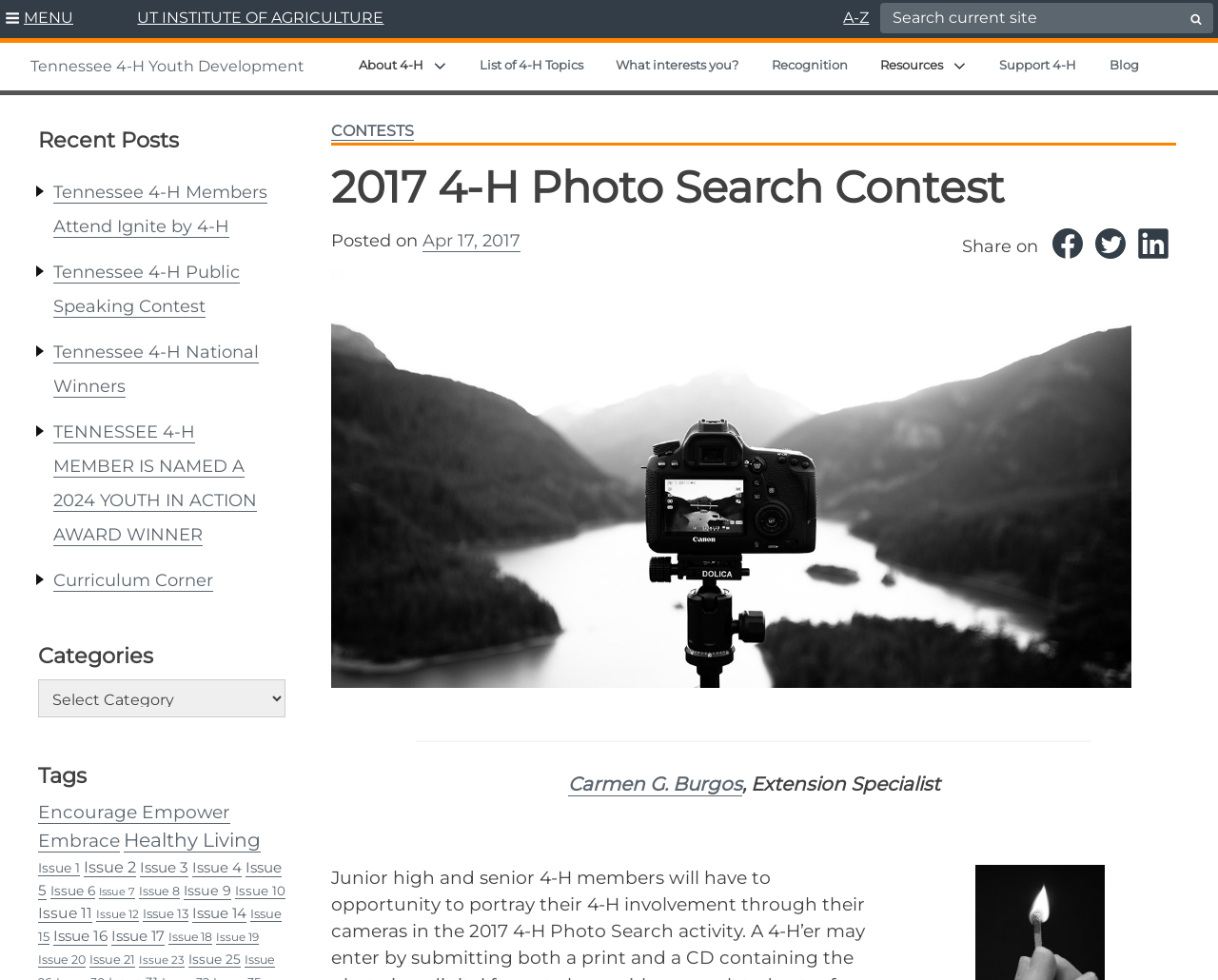Please find the bounding box coordinates for the clickable element needed to perform this instruction: "Search for something".

[0.723, 0.002, 0.996, 0.033]